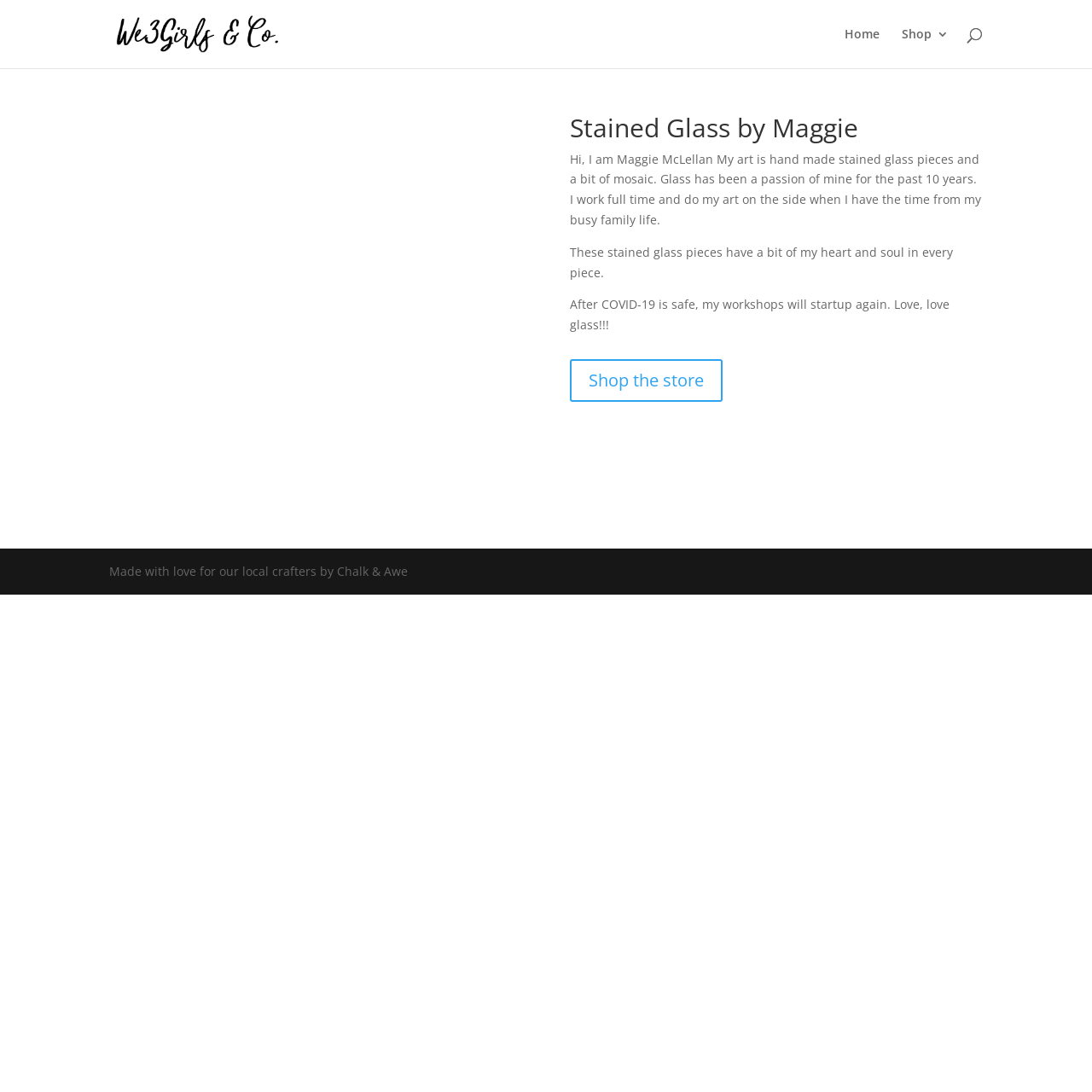What is the artist's passion?
Please provide a single word or phrase based on the screenshot.

Glass